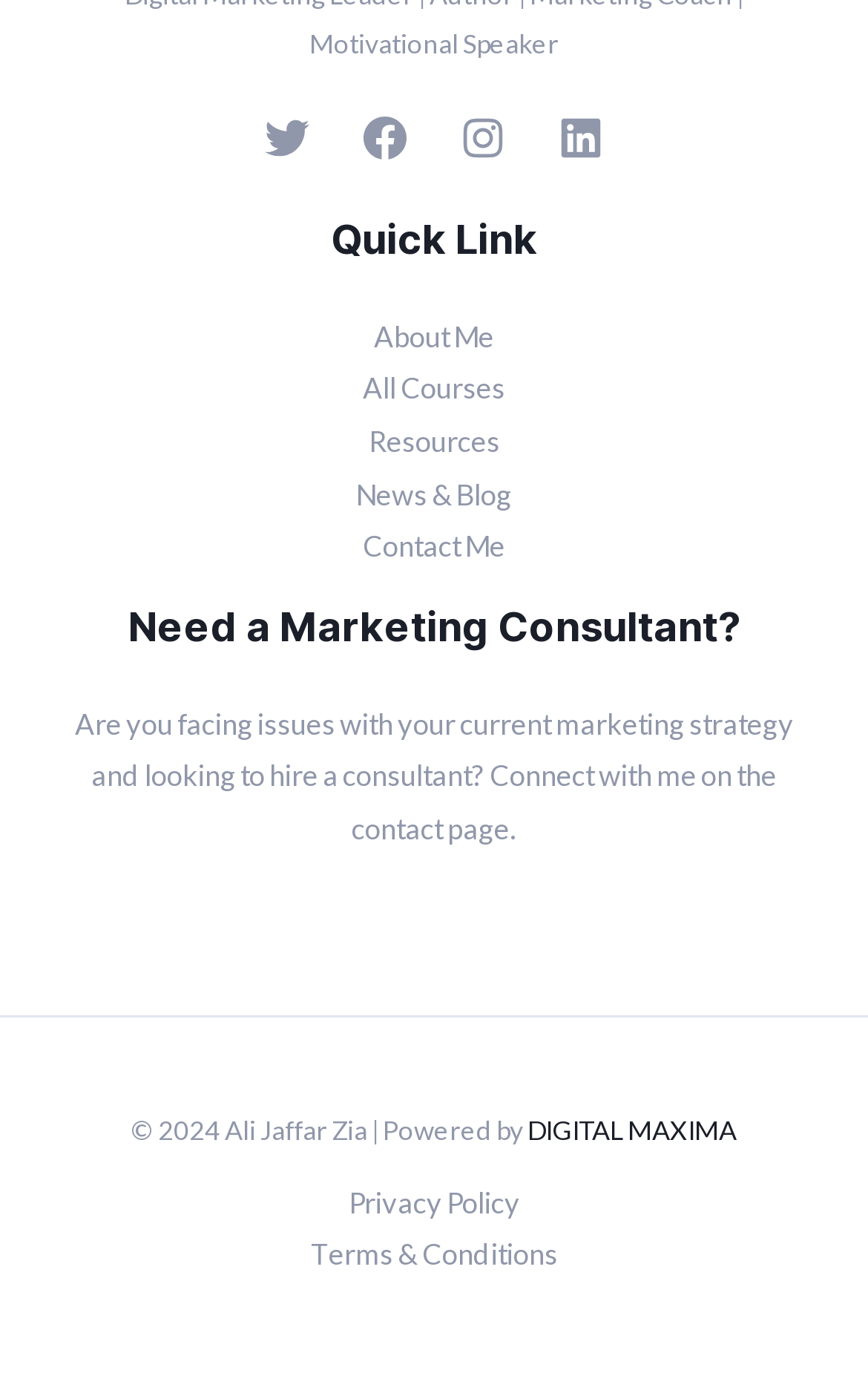What is the last link in the Quick Link section?
Please provide a single word or phrase as the answer based on the screenshot.

Contact Me